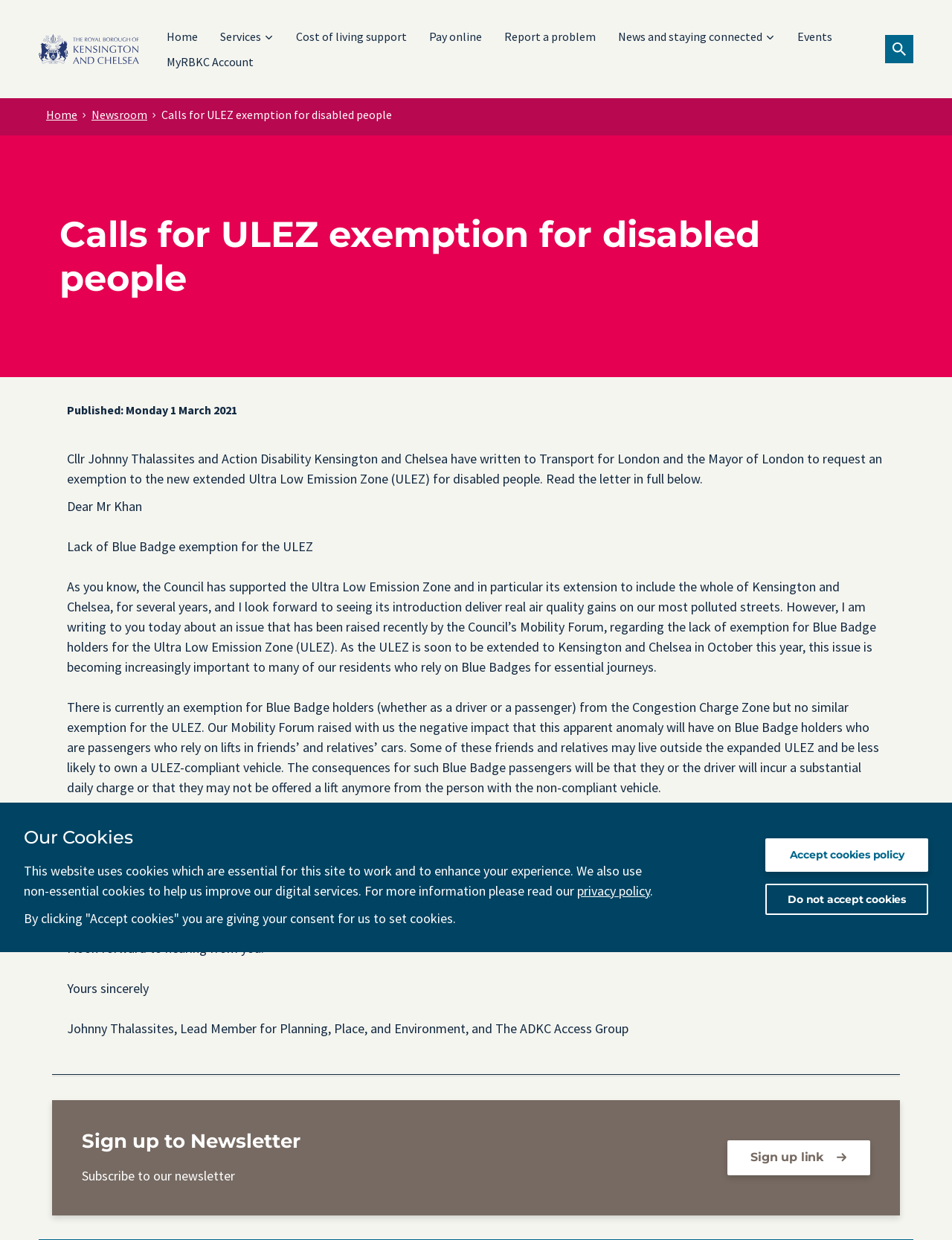Analyze the image and give a detailed response to the question:
What is the purpose of the letter?

I inferred the purpose of the letter by reading the article content, which mentions the request for an exemption to the new extended Ultra Low Emission Zone (ULEZ) for disabled people.